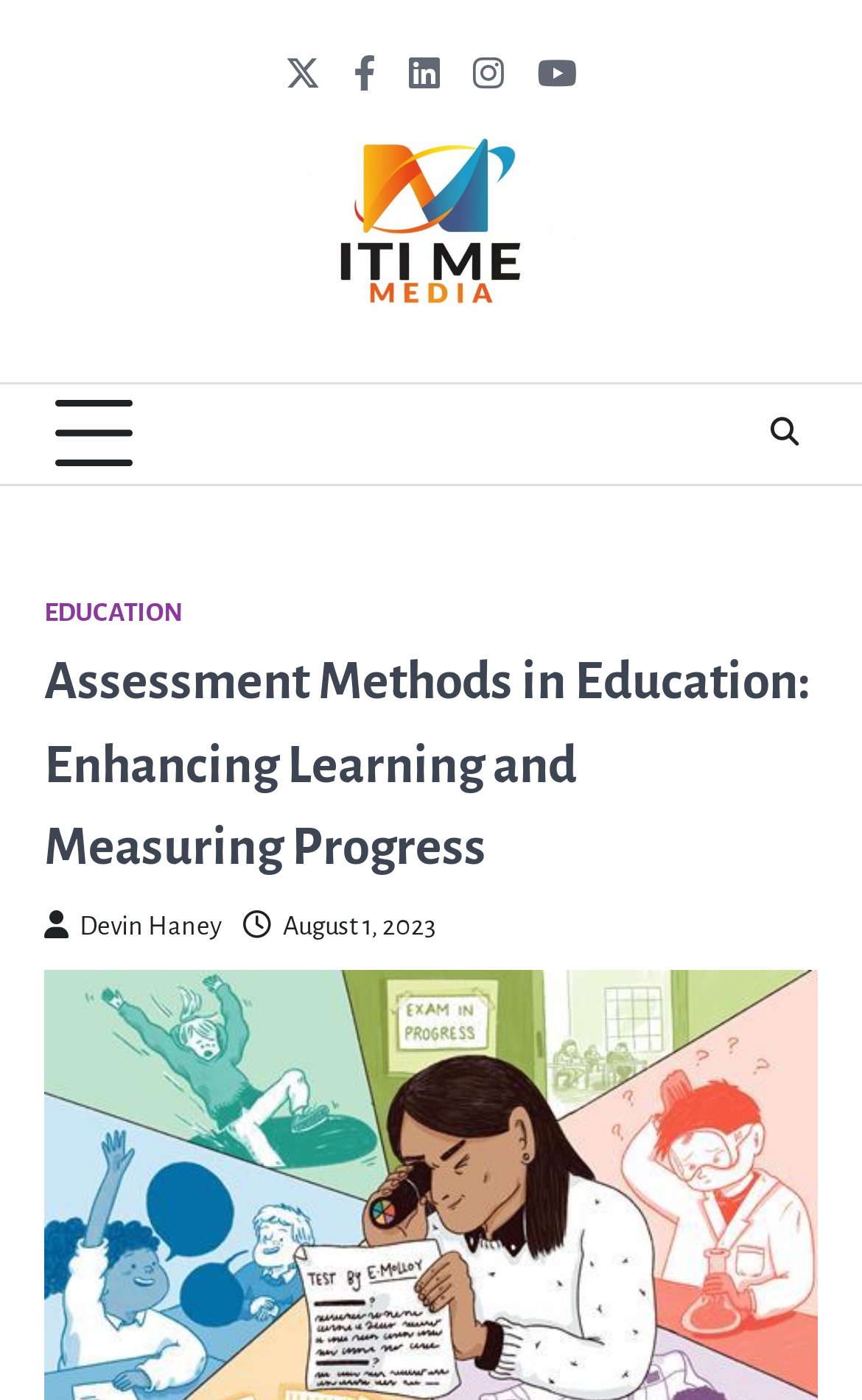Can you find and provide the title of the webpage?

Assessment Methods in Education: Enhancing Learning and Measuring Progress